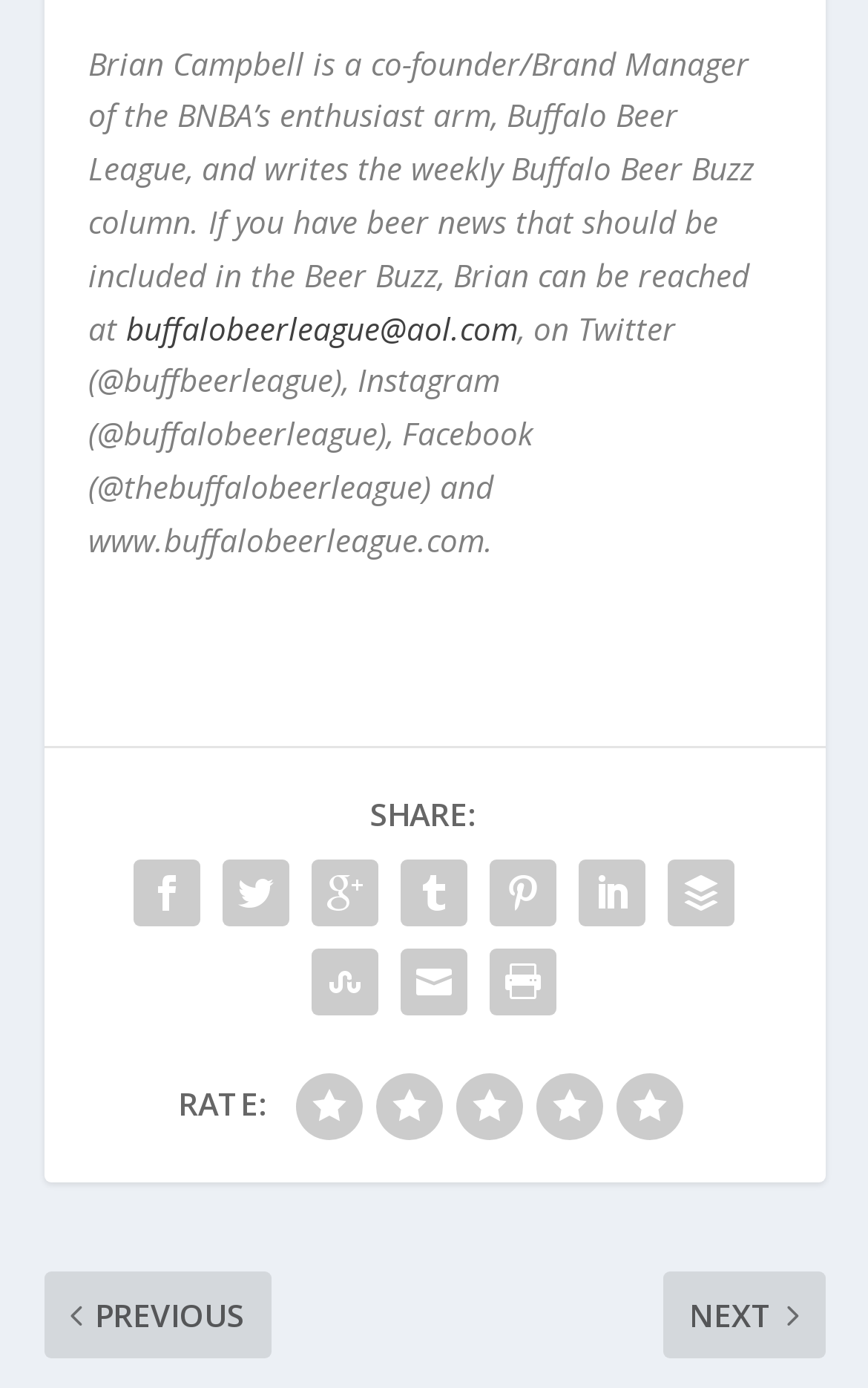Answer the question using only one word or a concise phrase: Who is the co-founder of BNBA?

Brian Campbell